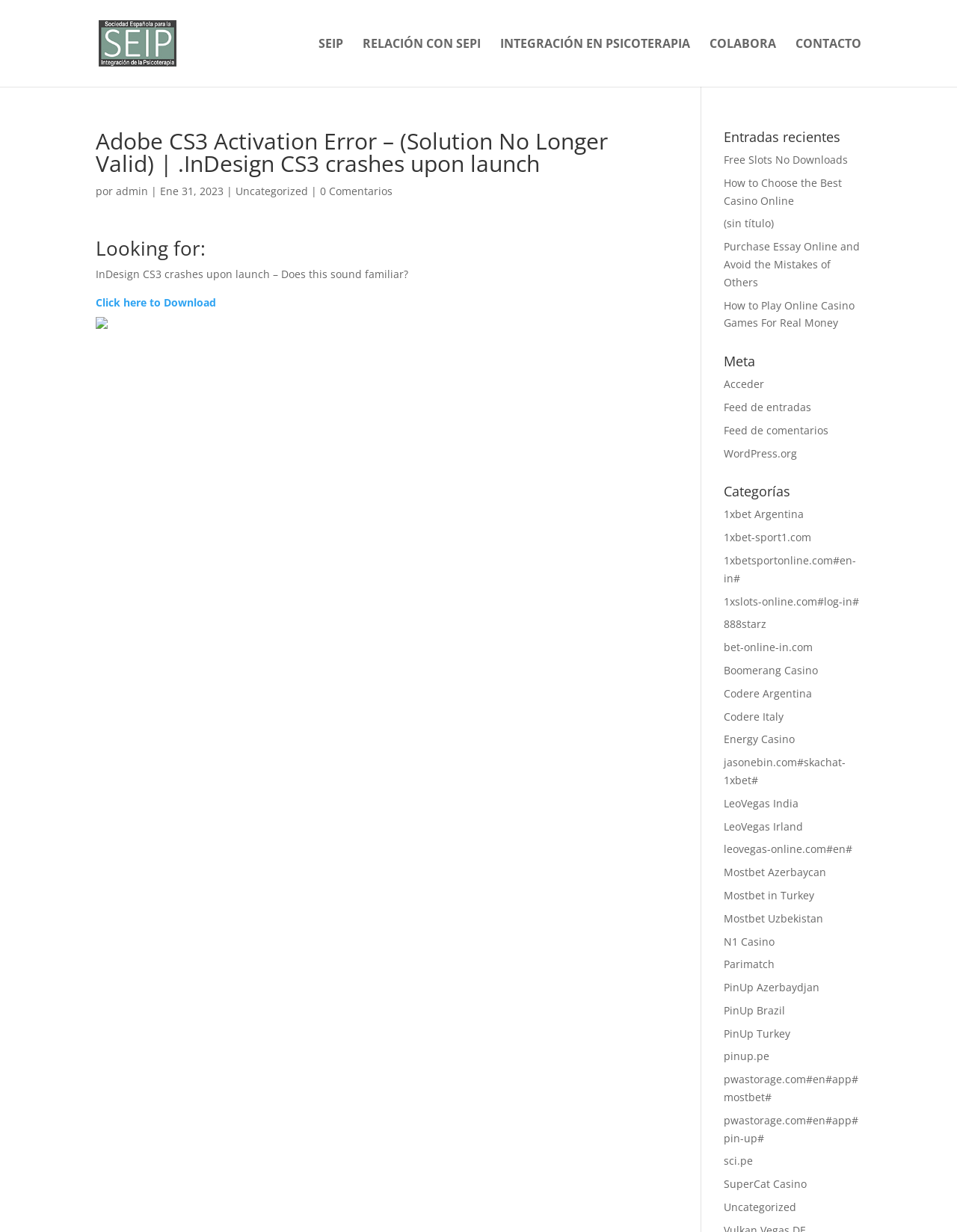What is the text of the link below 'How to Choose the Best Casino Online'?
Based on the screenshot, answer the question with a single word or phrase.

(sin título)